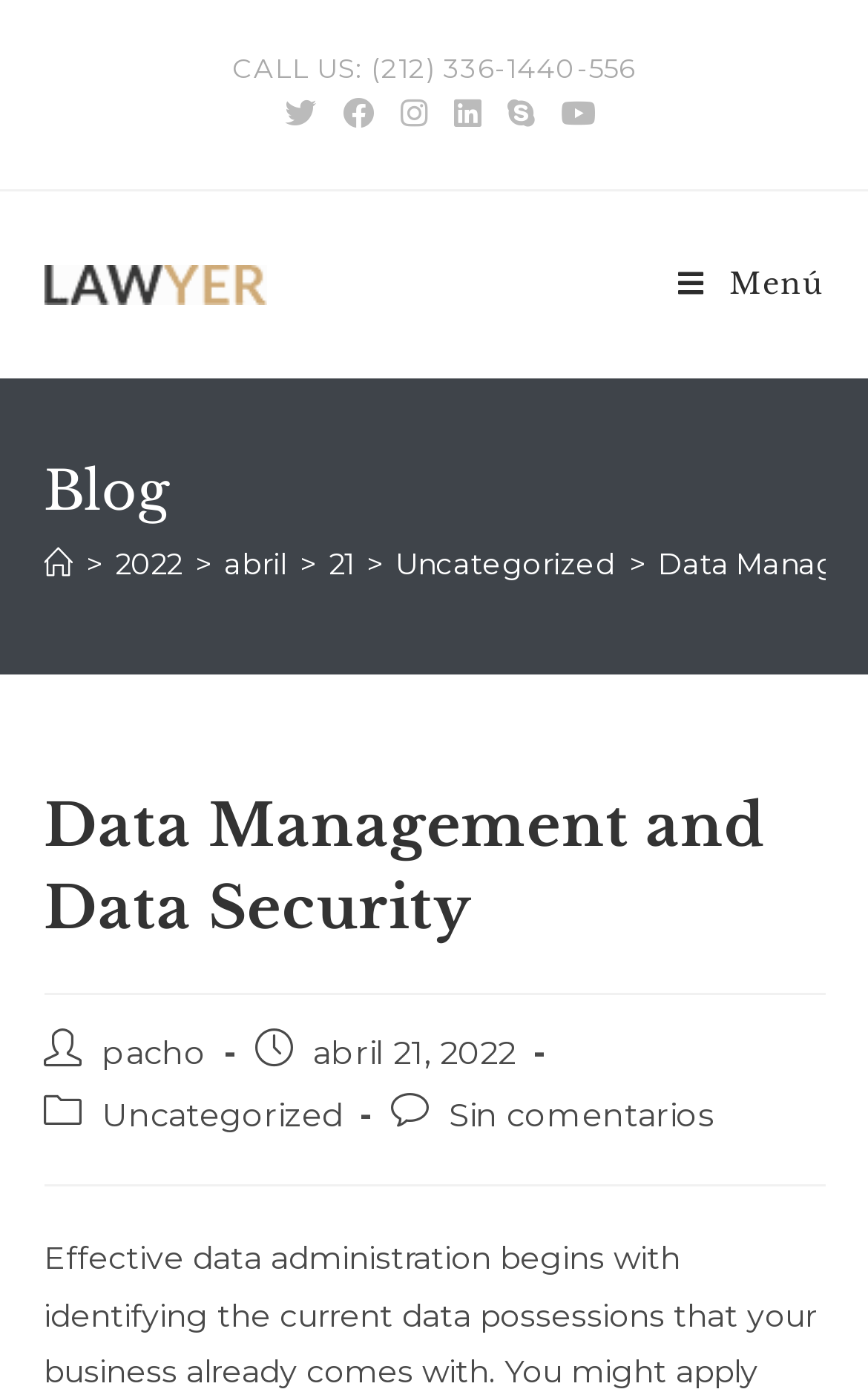Can you find the bounding box coordinates of the area I should click to execute the following instruction: "Go to blog"?

[0.05, 0.326, 0.95, 0.379]